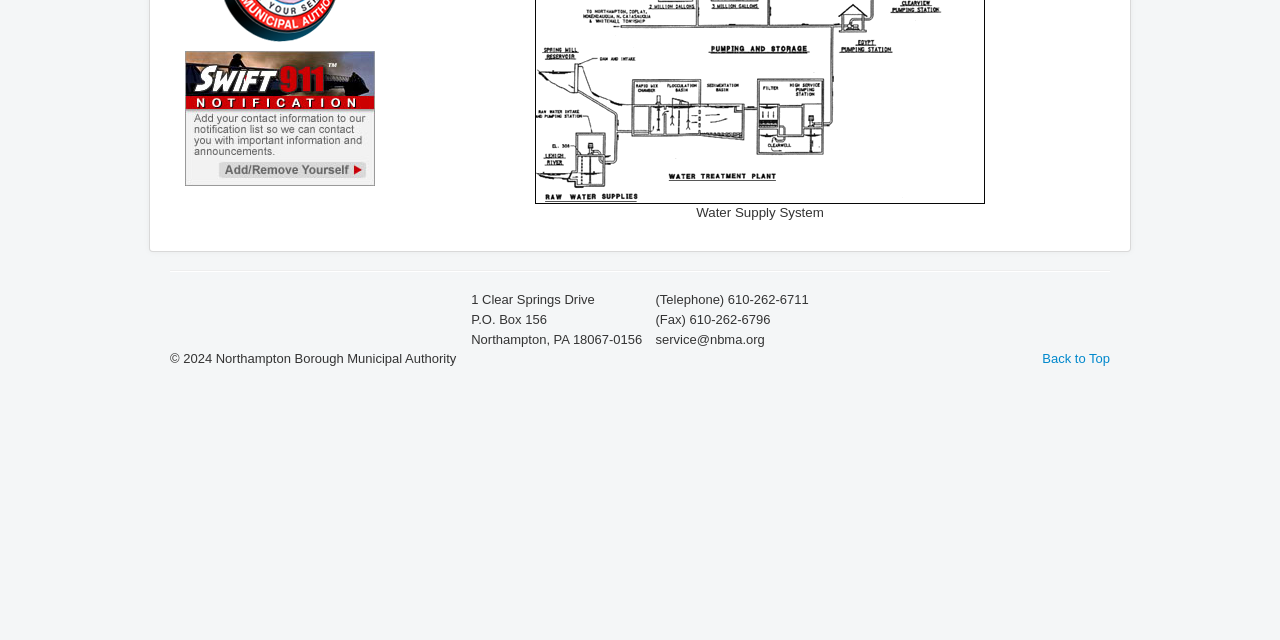Based on the element description: "Back to Top", identify the bounding box coordinates for this UI element. The coordinates must be four float numbers between 0 and 1, listed as [left, top, right, bottom].

[0.814, 0.548, 0.867, 0.572]